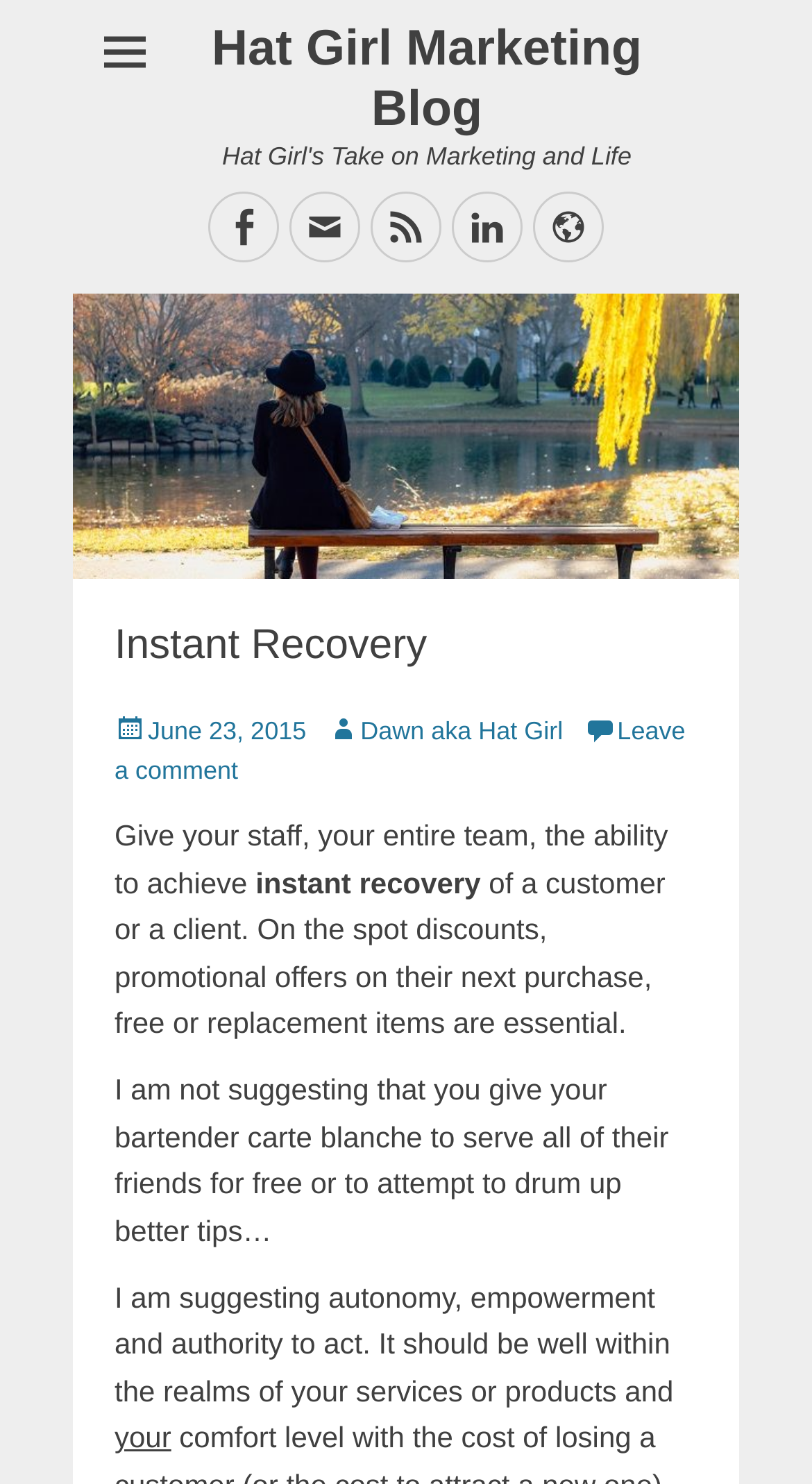Locate and provide the bounding box coordinates for the HTML element that matches this description: "Feed".

[0.456, 0.129, 0.544, 0.177]